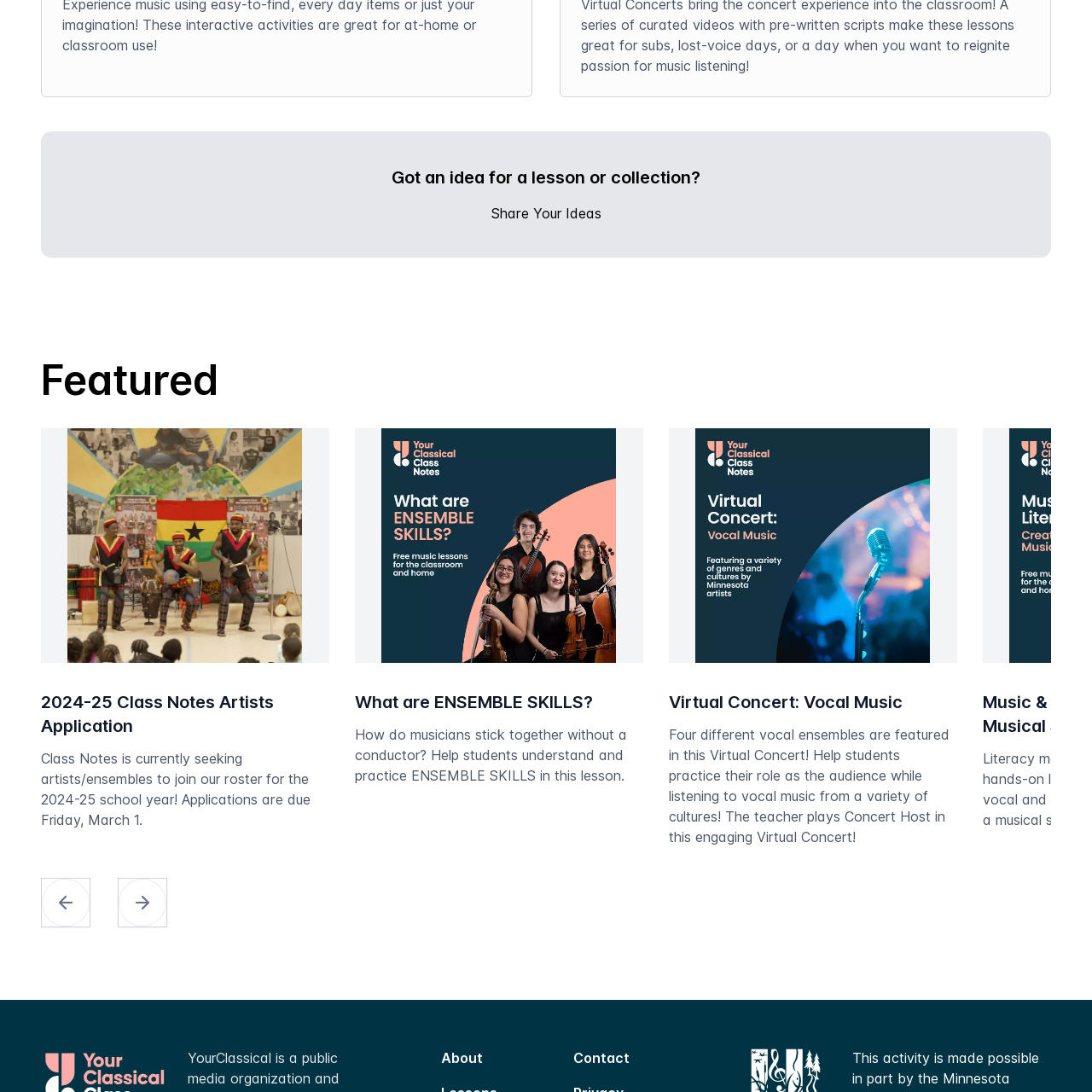Describe the scene captured within the highlighted red boundary in great detail.

The image depicts three men energetically playing hand percussion instruments in an elementary school setting. This dynamic scene captures the joy and engagement of music-making, highlighting the importance of rhythm and collaboration in music education. The context suggests this image is associated with the "2024-25 Class Notes Artists Application," indicating a push for artists and ensembles to participate in educational programs. The lively atmosphere emphasizes how musical activities can foster creativity and teamwork among students.